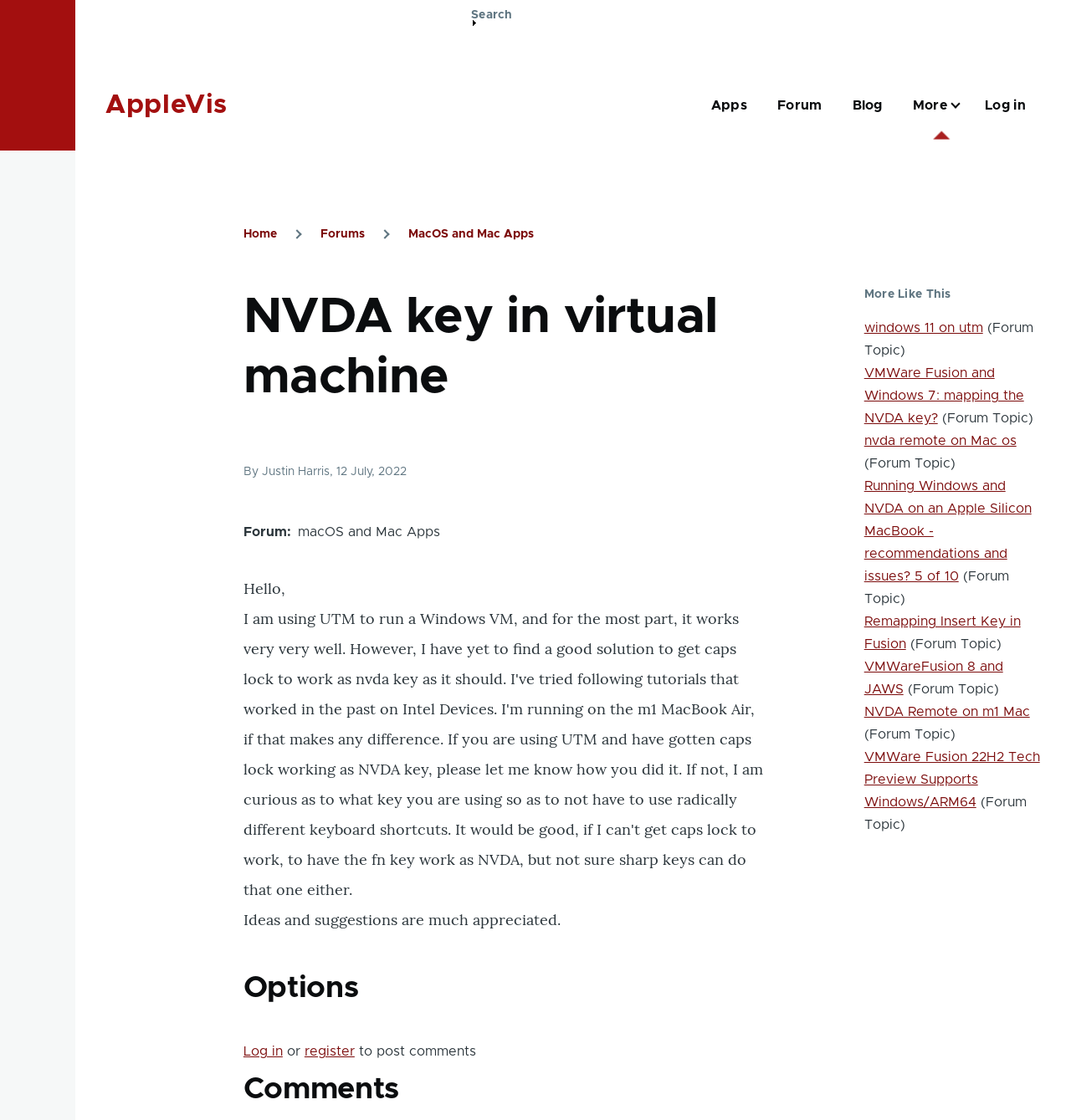Determine the bounding box coordinates of the clickable element necessary to fulfill the instruction: "Log in to the website". Provide the coordinates as four float numbers within the 0 to 1 range, i.e., [left, top, right, bottom].

[0.92, 0.057, 0.958, 0.131]